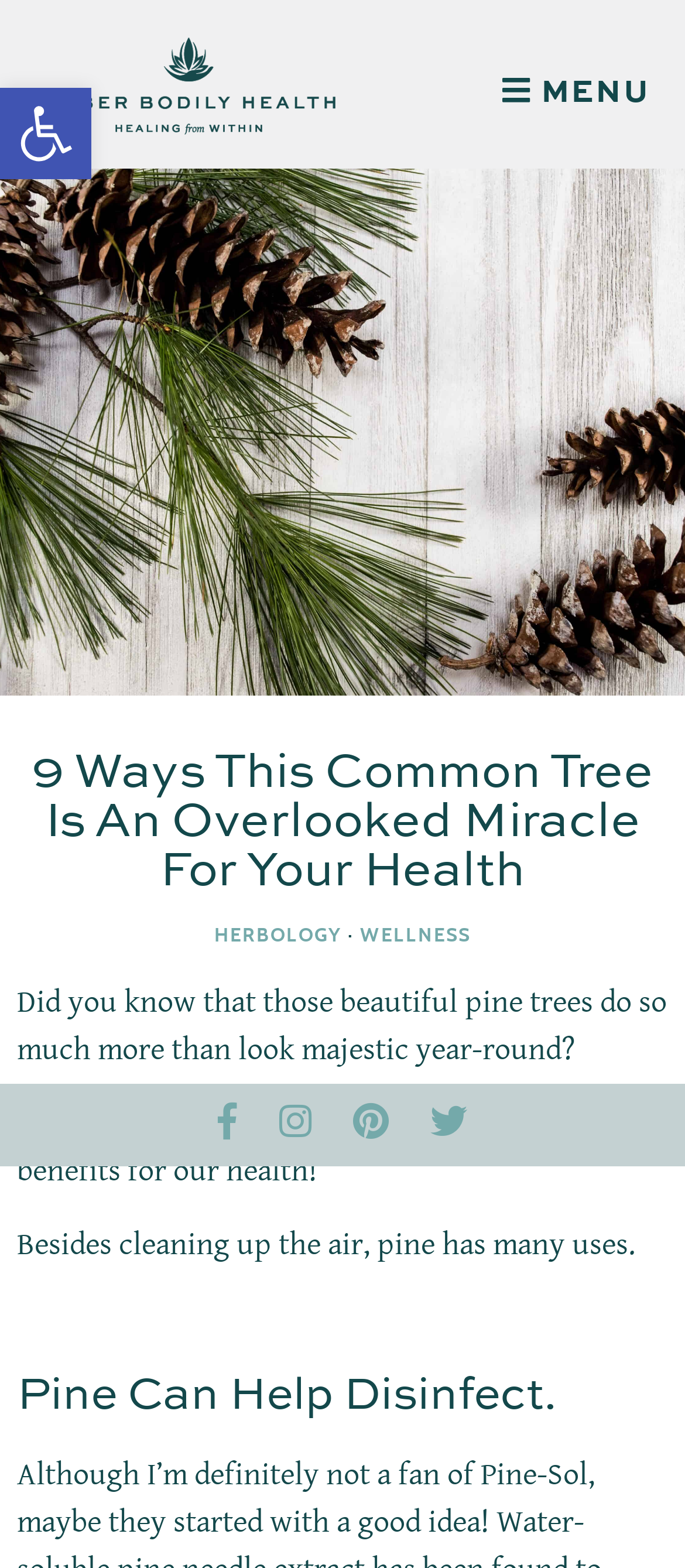Give a concise answer using one word or a phrase to the following question:
What is the purpose of the 'Register Here' button?

To register for a masterclass